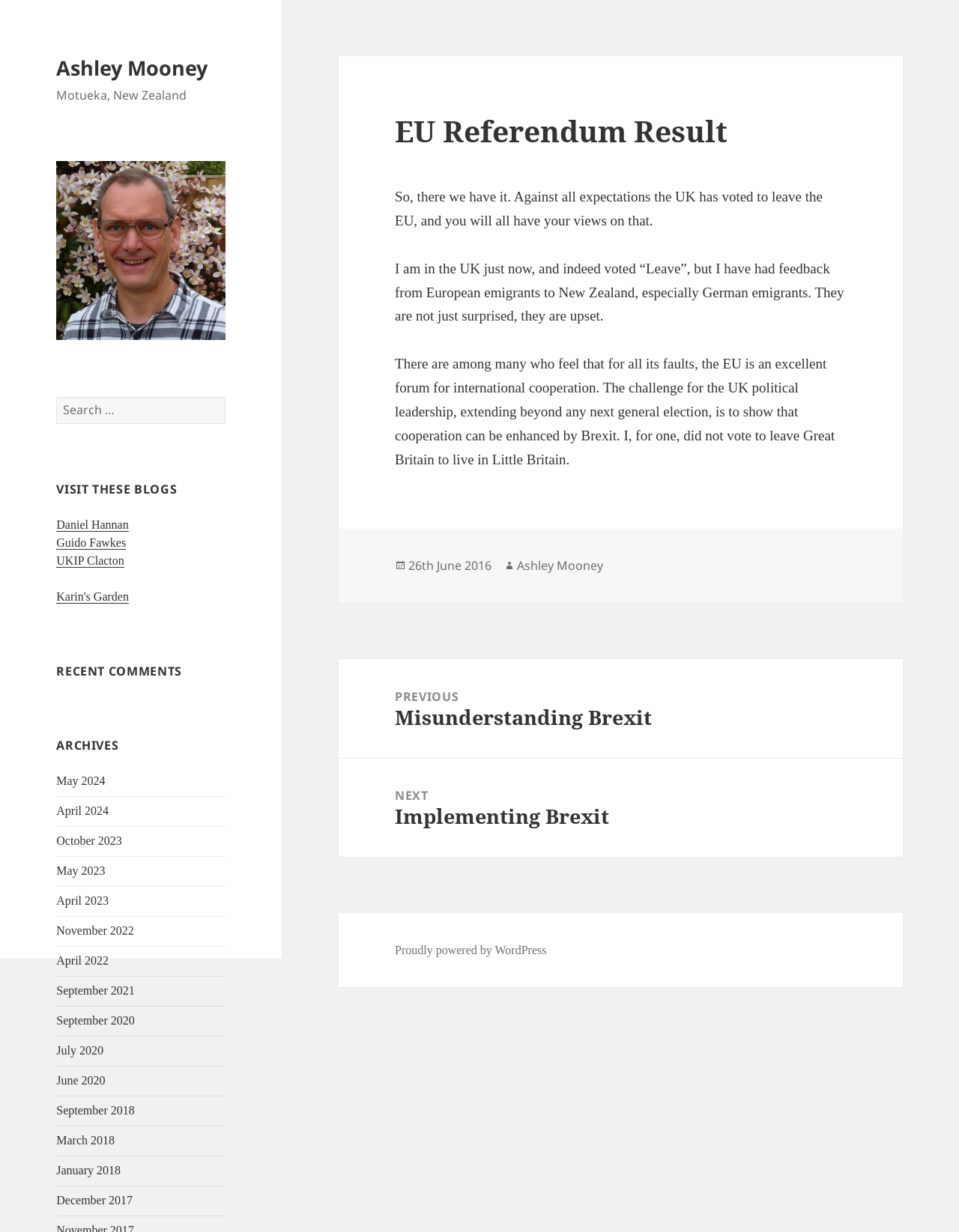Identify the bounding box coordinates of the element that should be clicked to fulfill this task: "Search for something". The coordinates should be provided as four float numbers between 0 and 1, i.e., [left, top, right, bottom].

[0.059, 0.322, 0.235, 0.344]